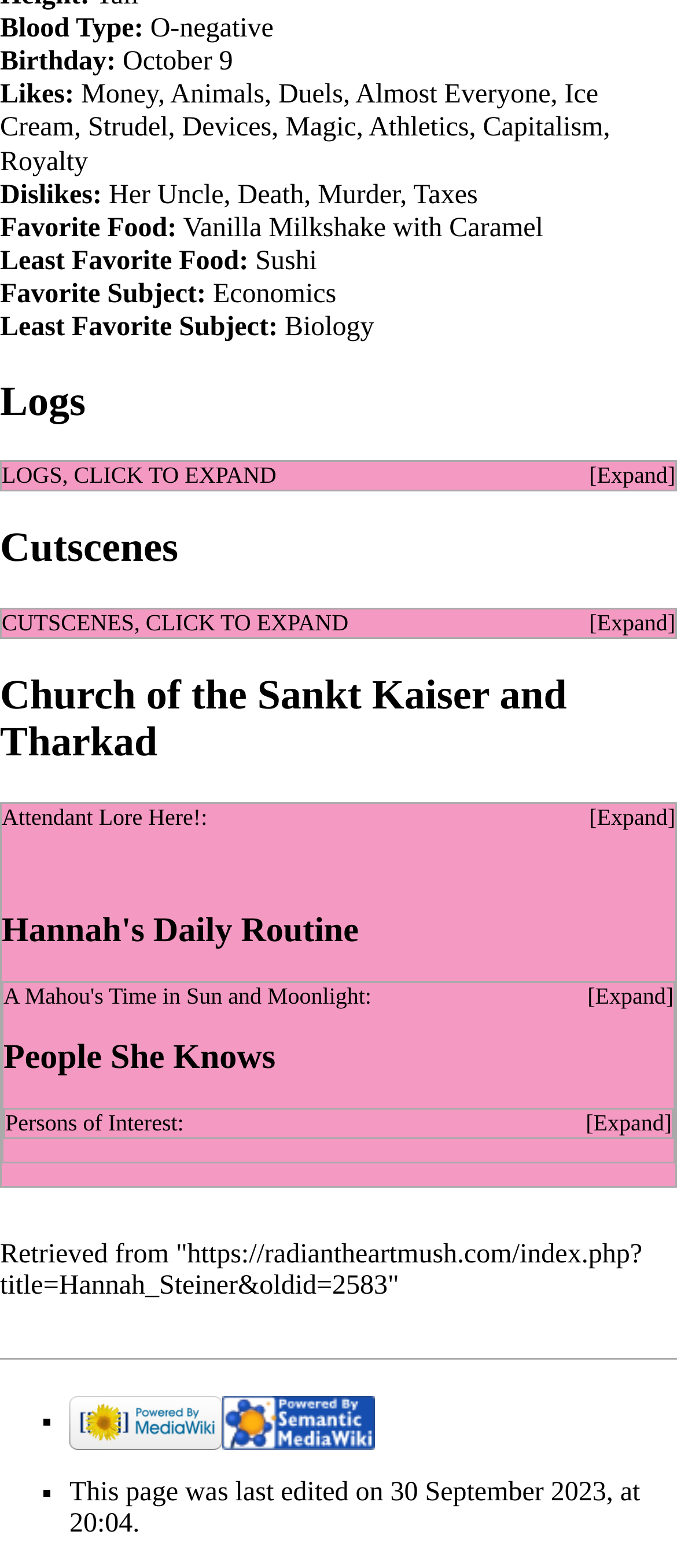Bounding box coordinates are given in the format (top-left x, top-left y, bottom-right x, bottom-right y). All values should be floating point numbers between 0 and 1. Provide the bounding box coordinate for the UI element described as: alt="Powered by MediaWiki"

[0.103, 0.897, 0.328, 0.916]